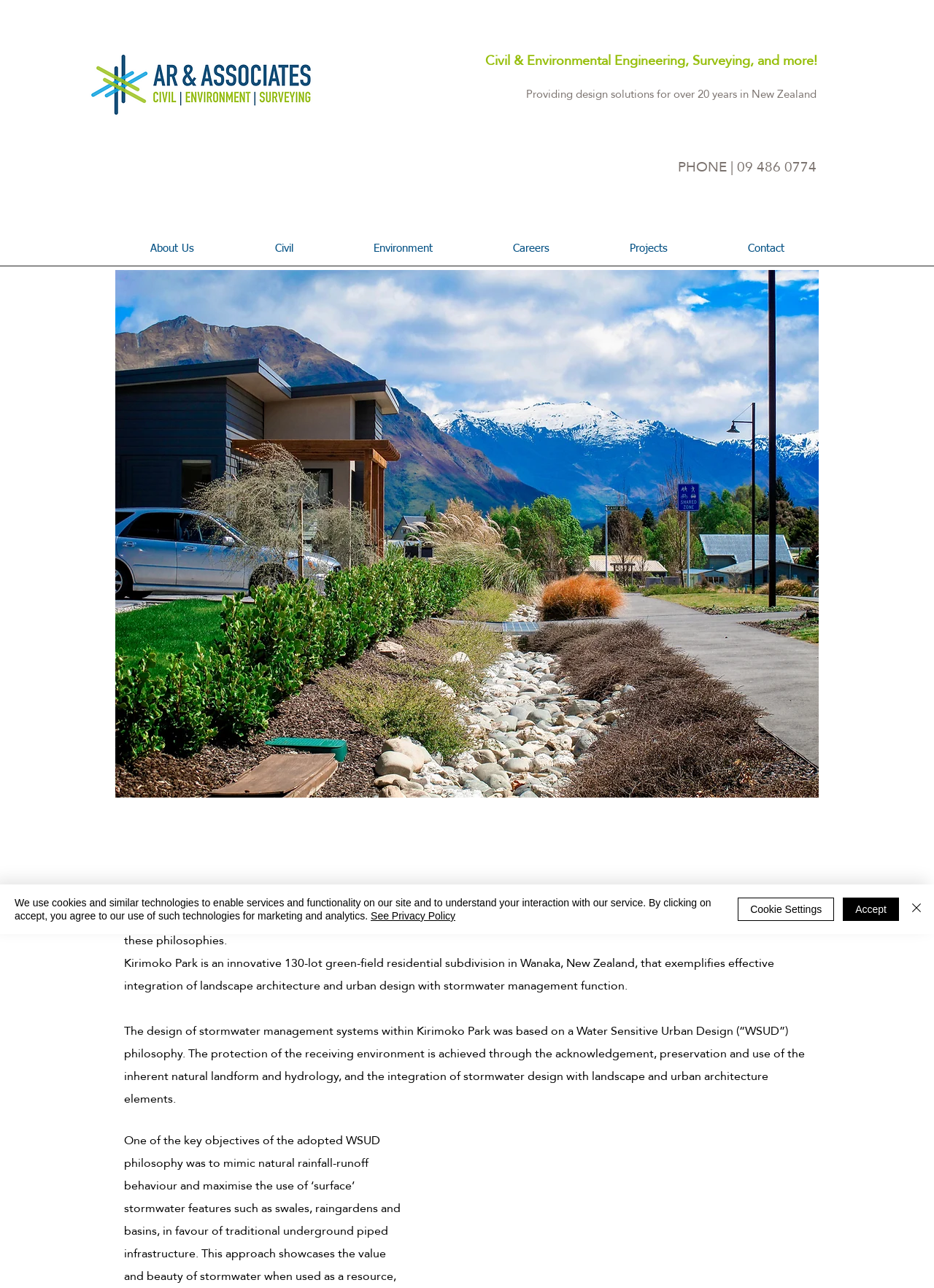Identify the bounding box coordinates for the UI element mentioned here: "About Us". Provide the coordinates as four float values between 0 and 1, i.e., [left, top, right, bottom].

[0.117, 0.179, 0.251, 0.207]